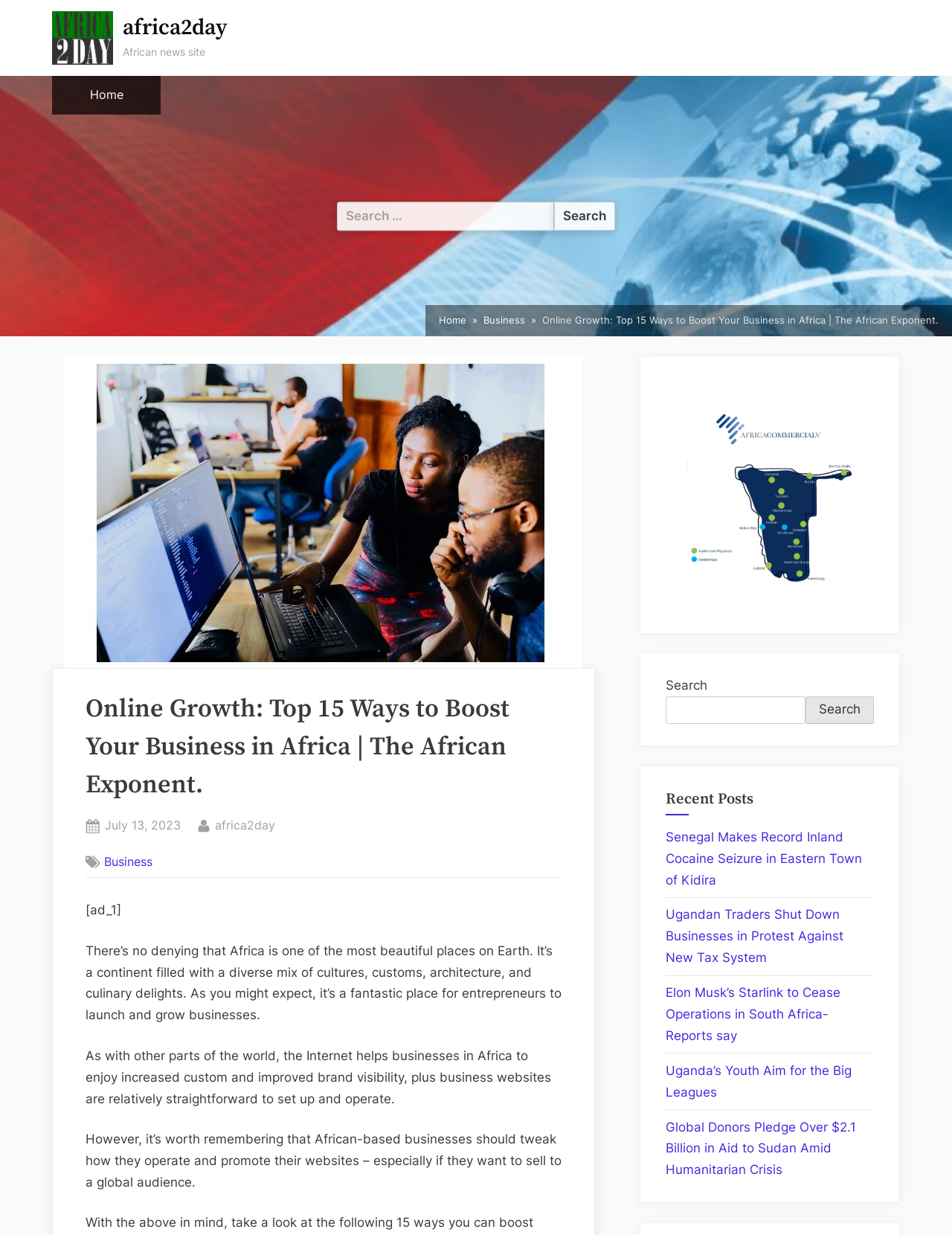What is the topic of the main article?
Based on the content of the image, thoroughly explain and answer the question.

I looked at the HeaderAsNonLandmark element and found the heading 'Online Growth: Top 15 Ways to Boost Your Business in Africa | The African Exponent.' which suggests that the main article is about online growth.